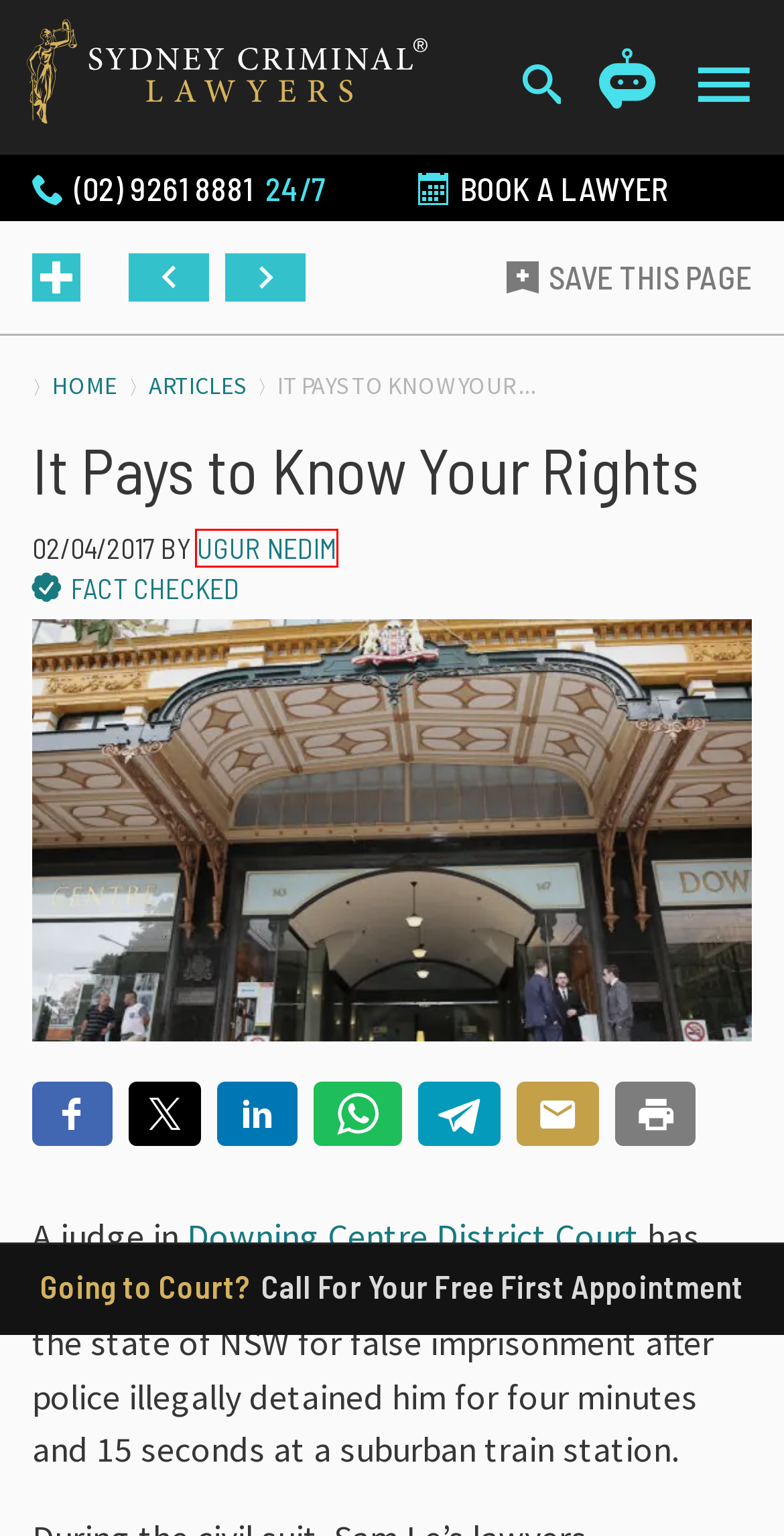Examine the screenshot of the webpage, which includes a red bounding box around an element. Choose the best matching webpage description for the page that will be displayed after clicking the element inside the red bounding box. Here are the candidates:
A. Democratising Science: An Interview with BioFoundry’s Meow
B. Sydney Criminal Lawyers (@sydcrimlawyers) | Snapchat Stories, Spotlight & Lenses
C. Criminal Lawyers Sydney | Sydney Criminal Lawyers®
D. Downing Centre District Court | Downing Centre Court
E. Criminal & Traffic Lawyers Chatswood
F. Ugur Nedim
G. Criminal & Traffic Lawyers Wollongong
H. Fixed Fees for Sydney Criminal and Traffic Defence Lawyers

F